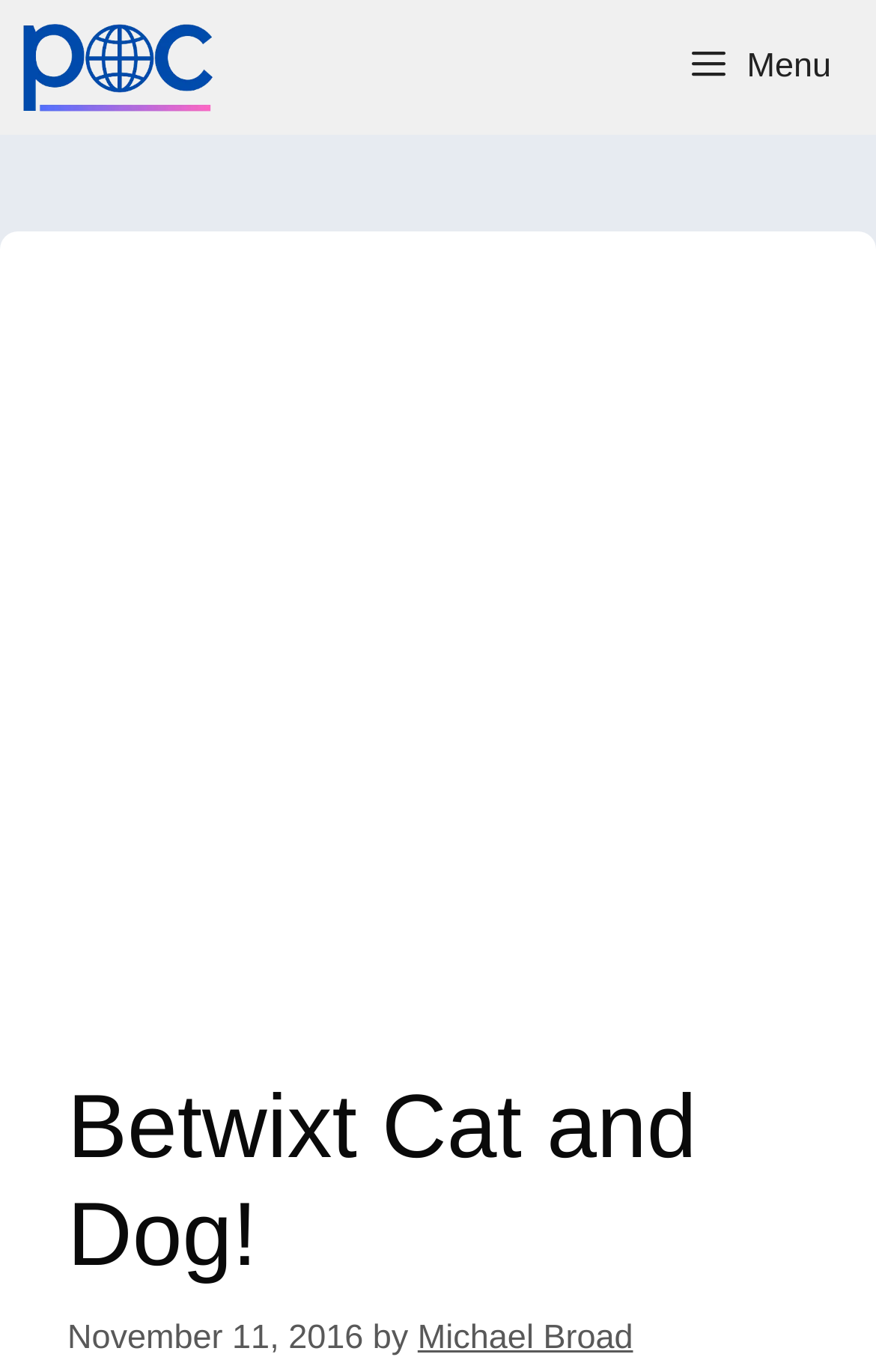Identify and provide the bounding box coordinates of the UI element described: "Menu". The coordinates should be formatted as [left, top, right, bottom], with each number being a float between 0 and 1.

[0.754, 0.0, 1.0, 0.098]